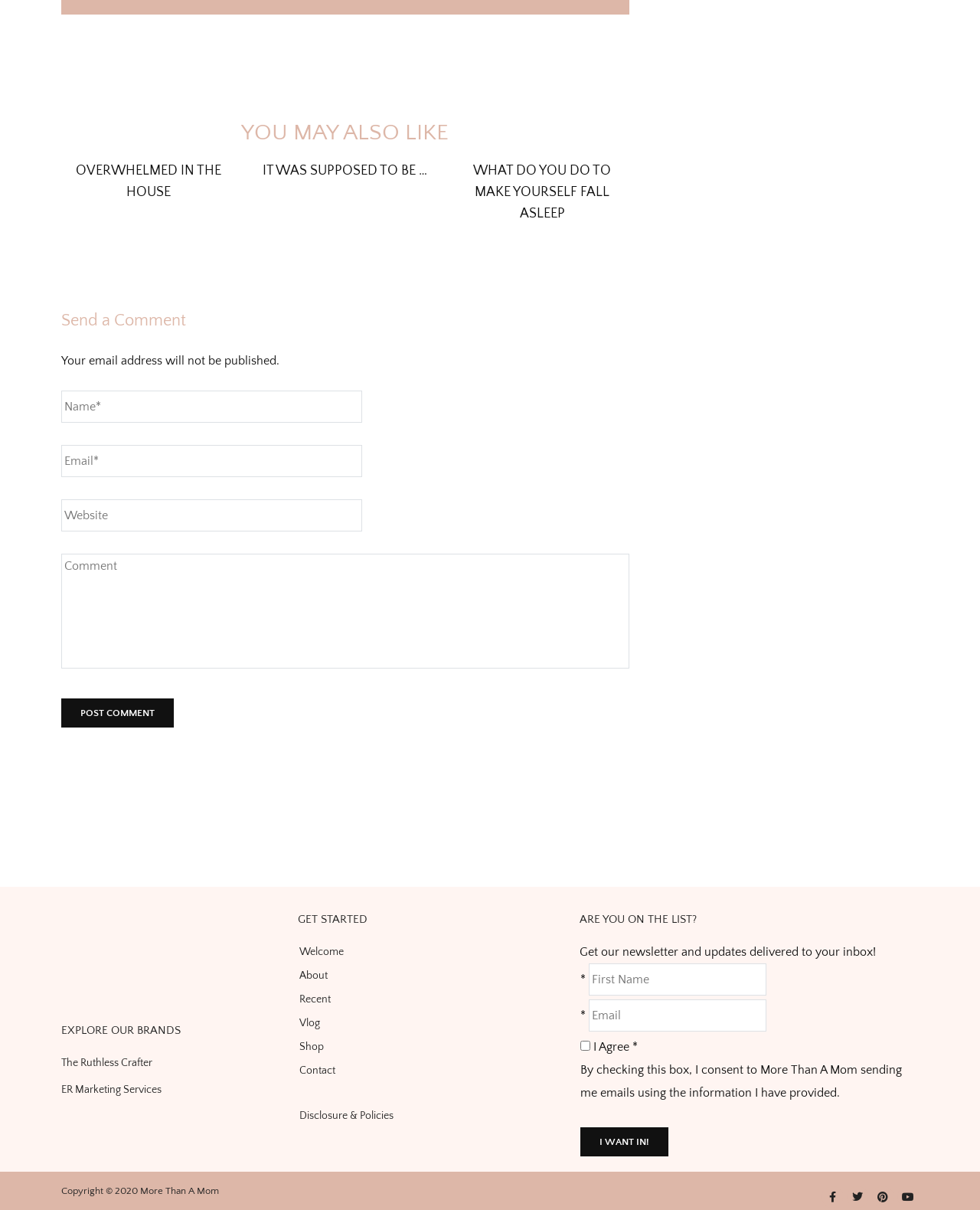Please indicate the bounding box coordinates for the clickable area to complete the following task: "Click on the 'Facebook-f' link". The coordinates should be specified as four float numbers between 0 and 1, i.e., [left, top, right, bottom].

[0.838, 0.98, 0.86, 0.998]